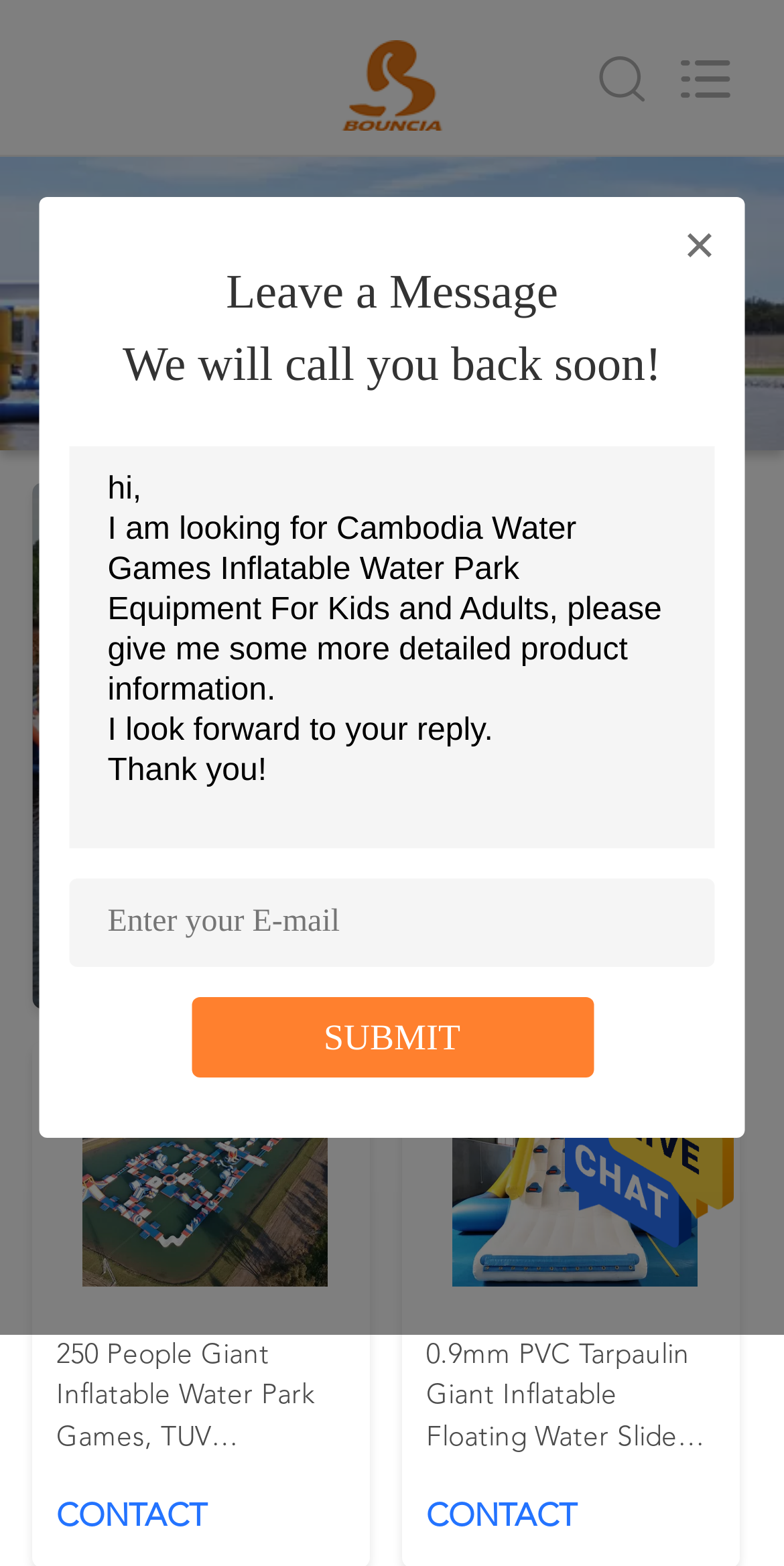Please locate and retrieve the main header text of the webpage.

Guangzhou Bouncia Inflatables Factory